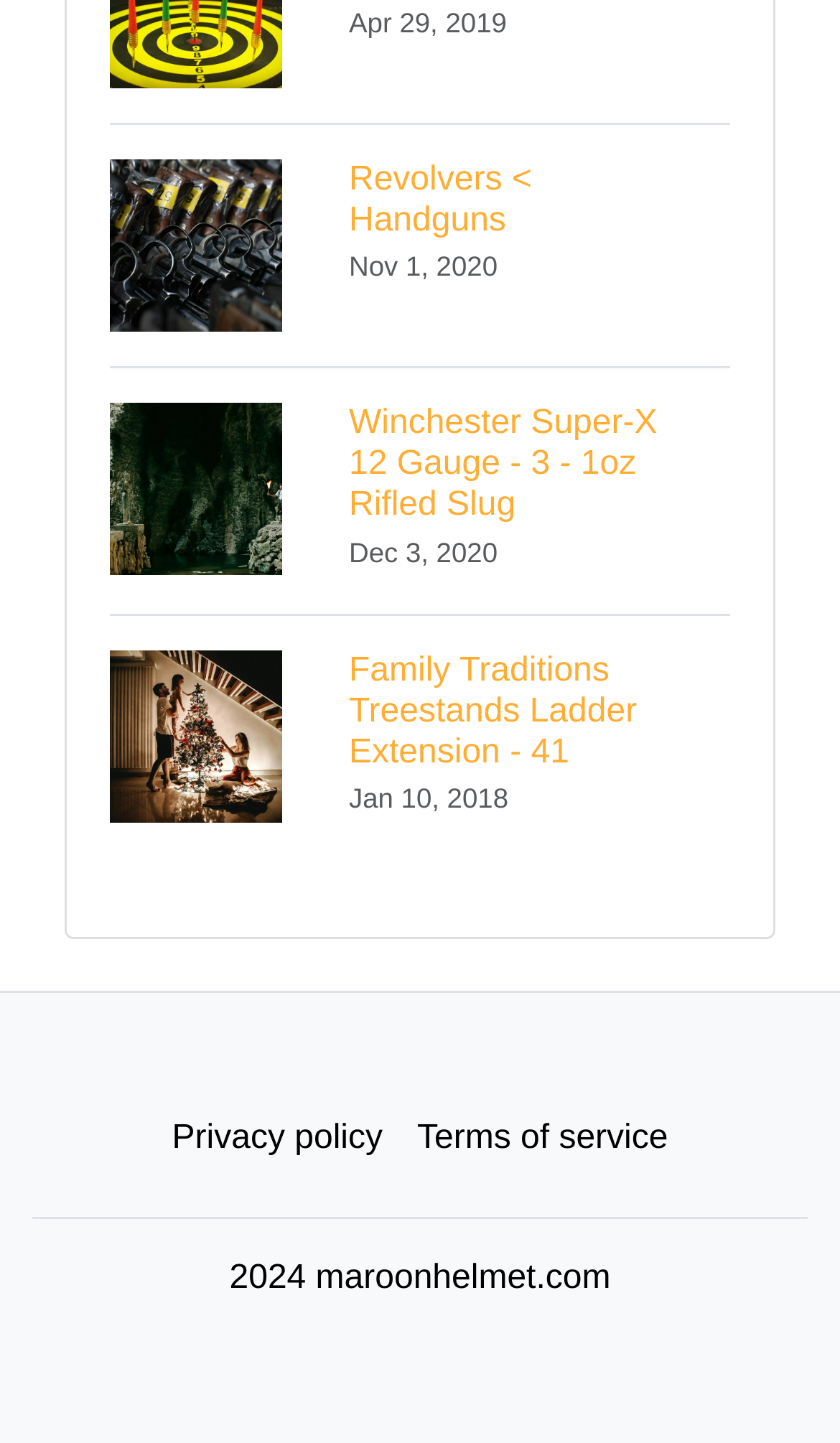What type of image is associated with each product link?
Answer the question with a thorough and detailed explanation.

Each product link has an associated image, which is likely a product image, as it is a common practice in e-commerce websites to display product images alongside product information.